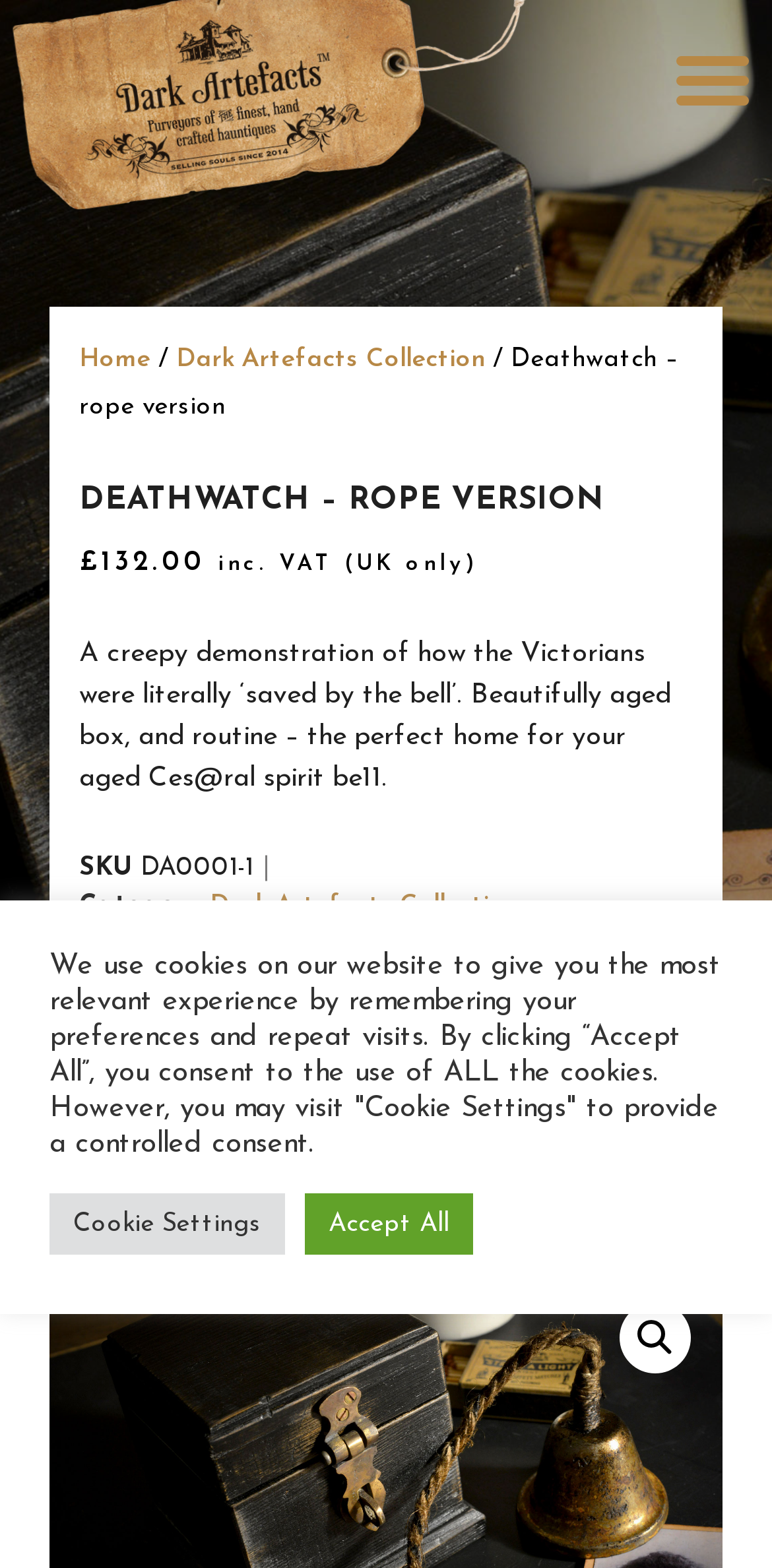Please find and report the bounding box coordinates of the element to click in order to perform the following action: "Add to basket". The coordinates should be expressed as four float numbers between 0 and 1, in the format [left, top, right, bottom].

[0.277, 0.671, 0.897, 0.729]